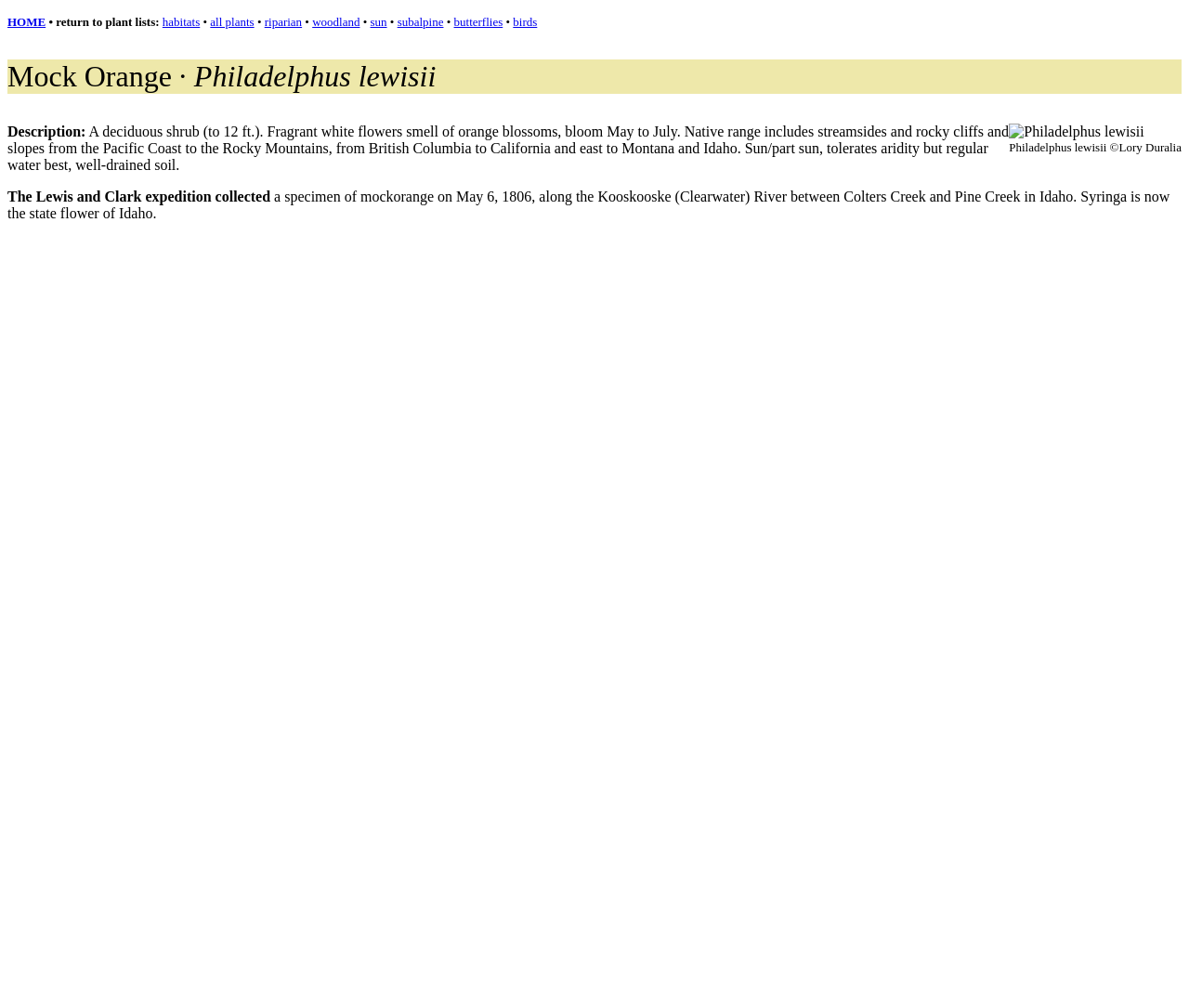Locate the bounding box coordinates of the item that should be clicked to fulfill the instruction: "read about butterflies".

[0.382, 0.015, 0.423, 0.029]